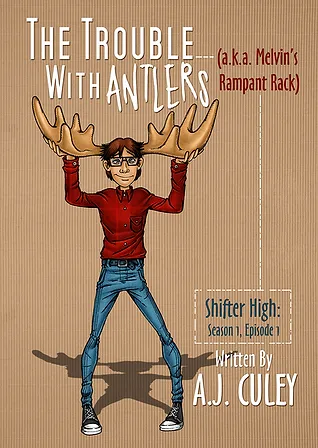Please reply with a single word or brief phrase to the question: 
What is the title of the story?

The Trouble With Antlers